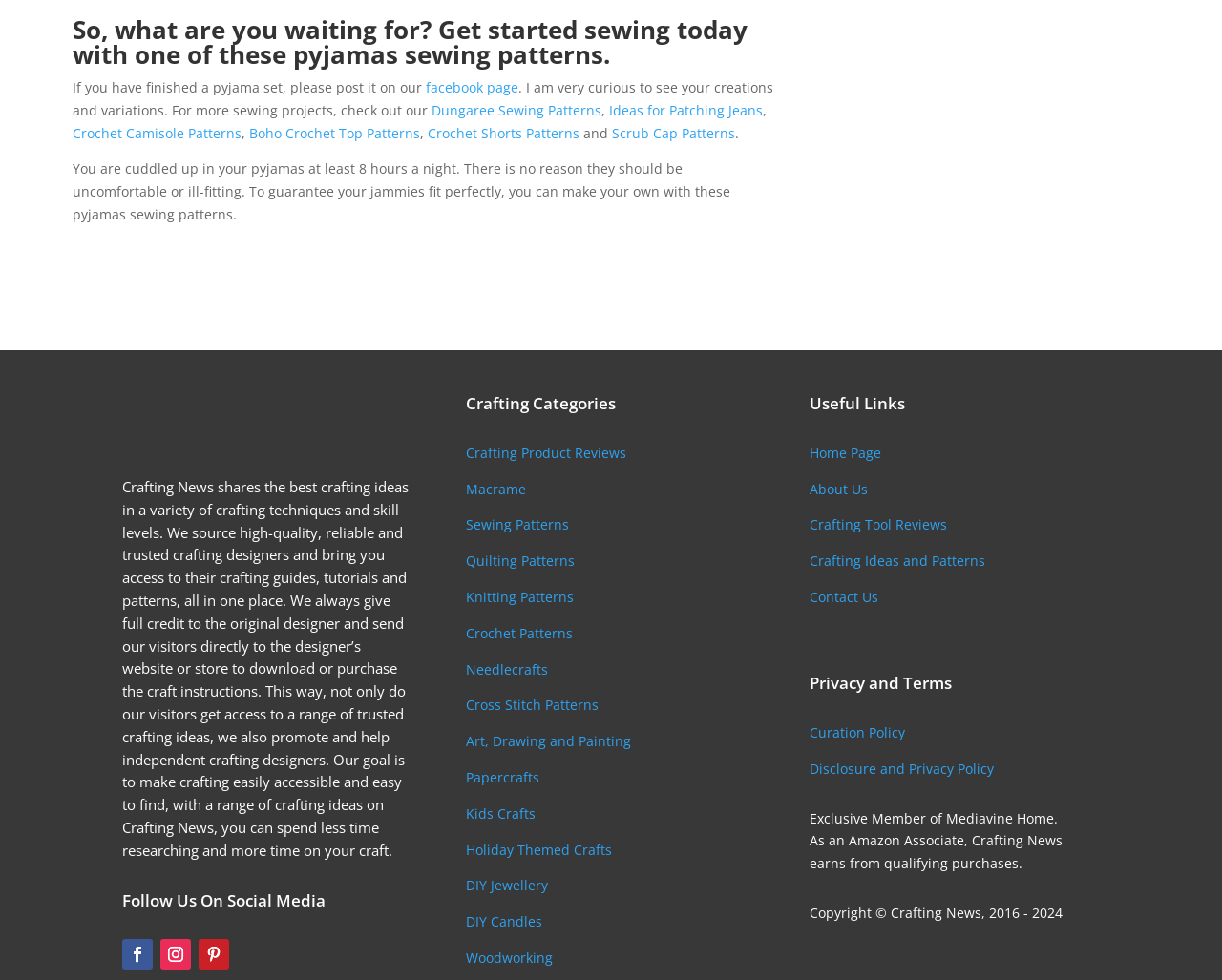Identify the bounding box coordinates of the area that should be clicked in order to complete the given instruction: "Read the 'Crafting News shares...' description". The bounding box coordinates should be four float numbers between 0 and 1, i.e., [left, top, right, bottom].

[0.1, 0.487, 0.334, 0.877]